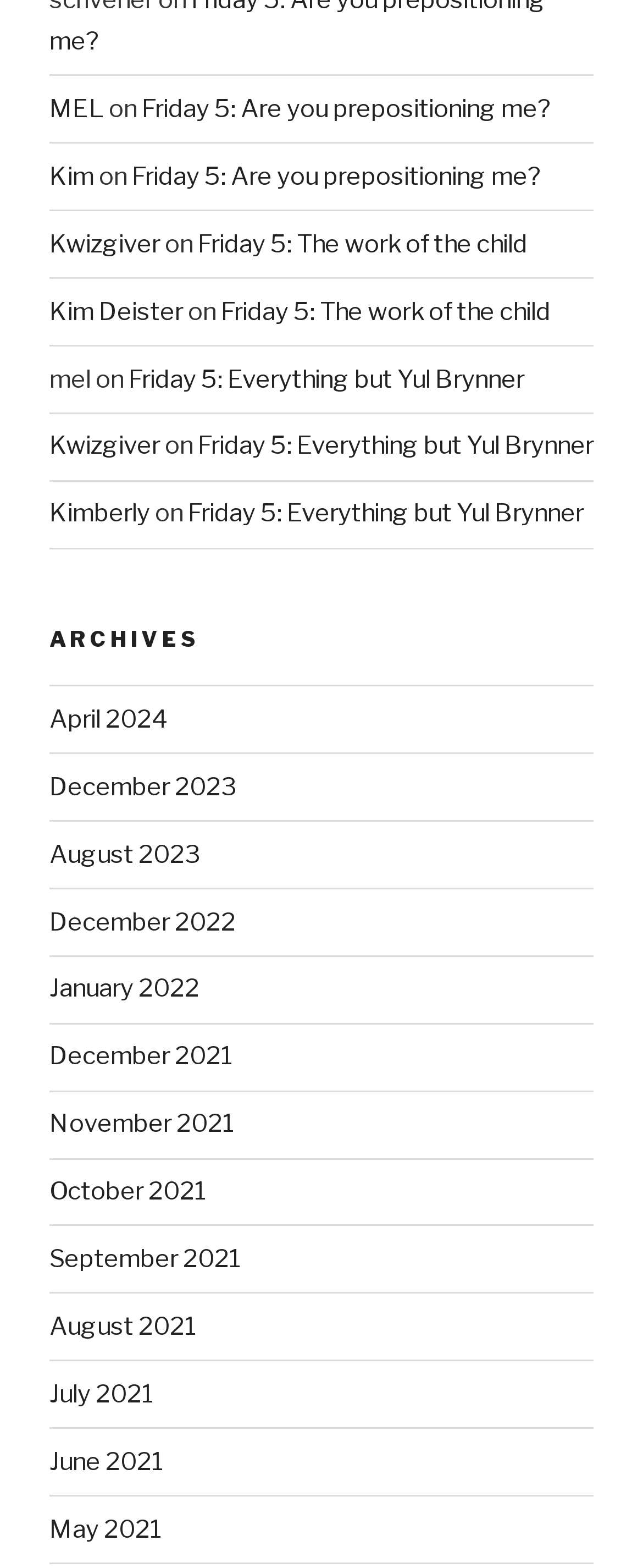Provide the bounding box coordinates of the HTML element this sentence describes: "MEL". The bounding box coordinates consist of four float numbers between 0 and 1, i.e., [left, top, right, bottom].

[0.077, 0.06, 0.162, 0.079]